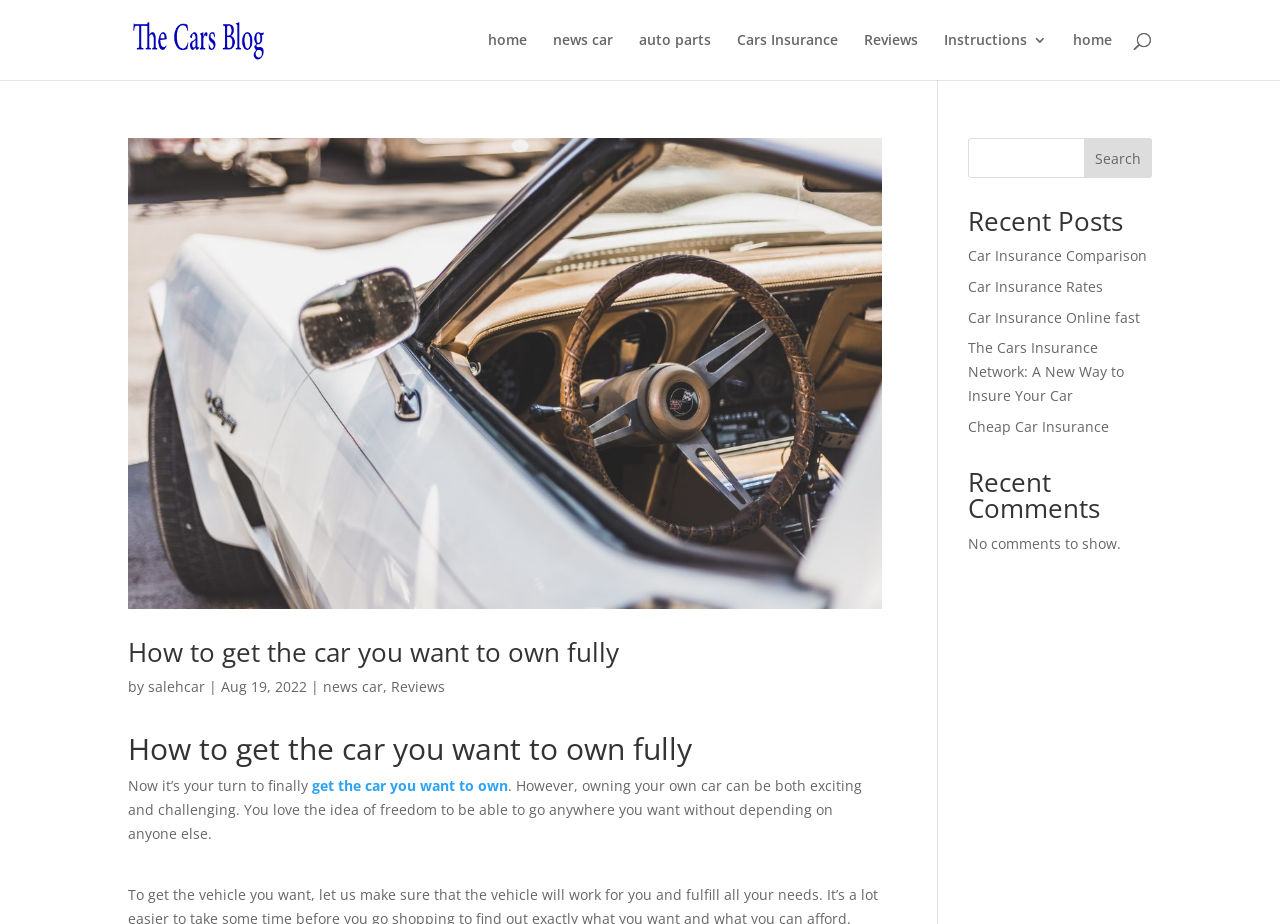Are there any comments shown?
Look at the image and respond with a single word or a short phrase.

No